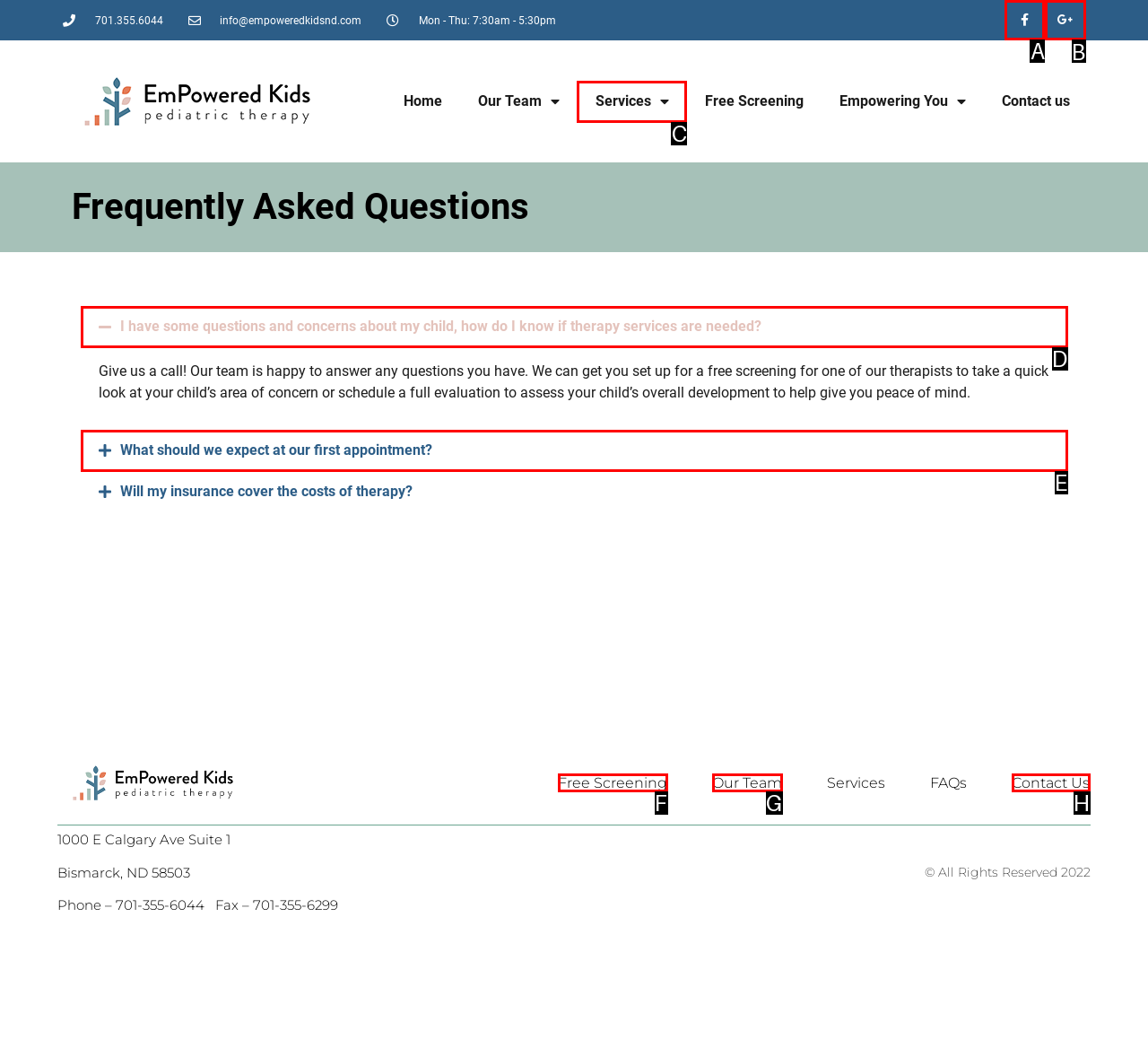To complete the instruction: Visit the Facebook page, which HTML element should be clicked?
Respond with the option's letter from the provided choices.

A